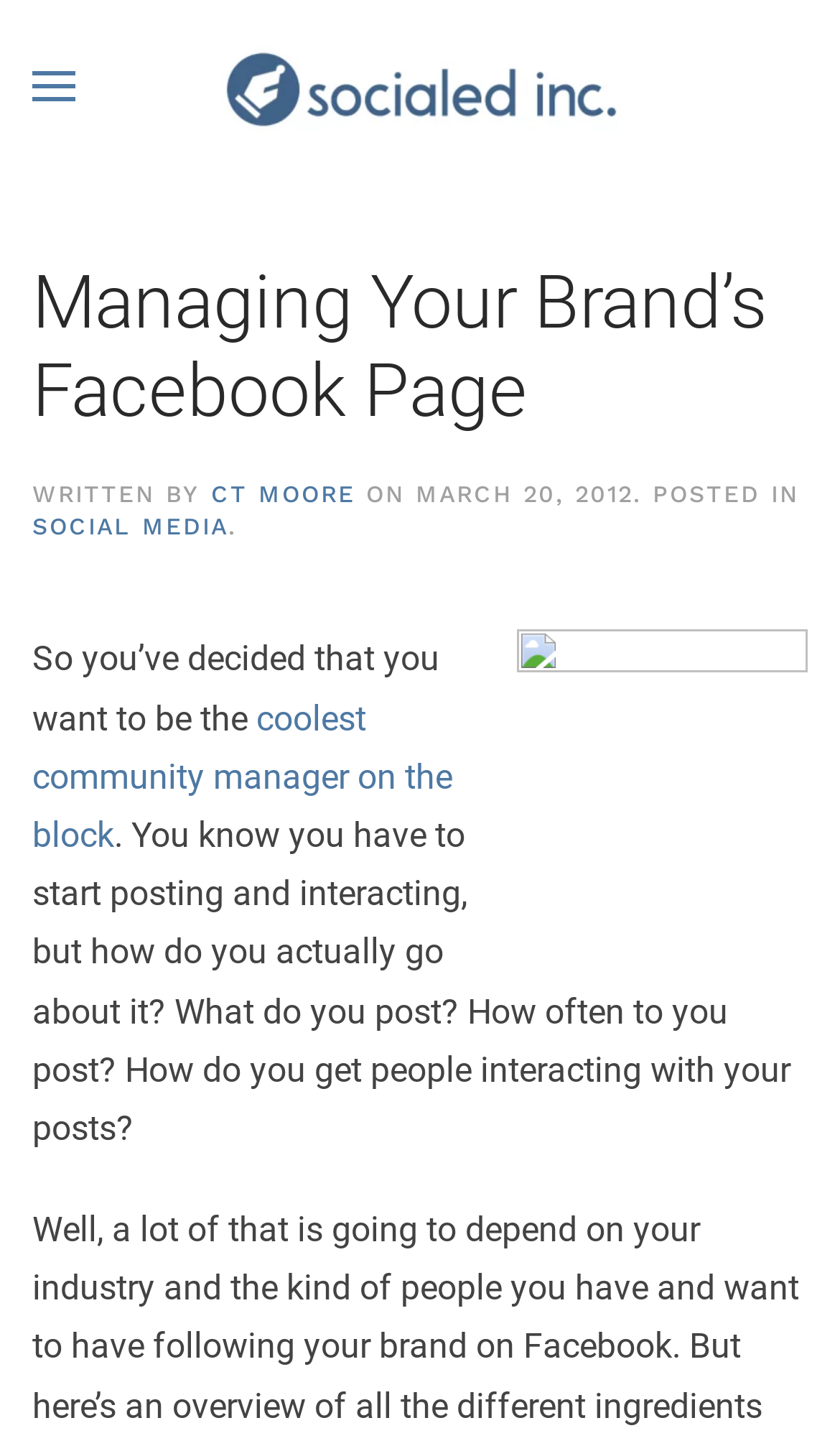What is the author's name?
Answer with a single word or phrase, using the screenshot for reference.

CT MOORE